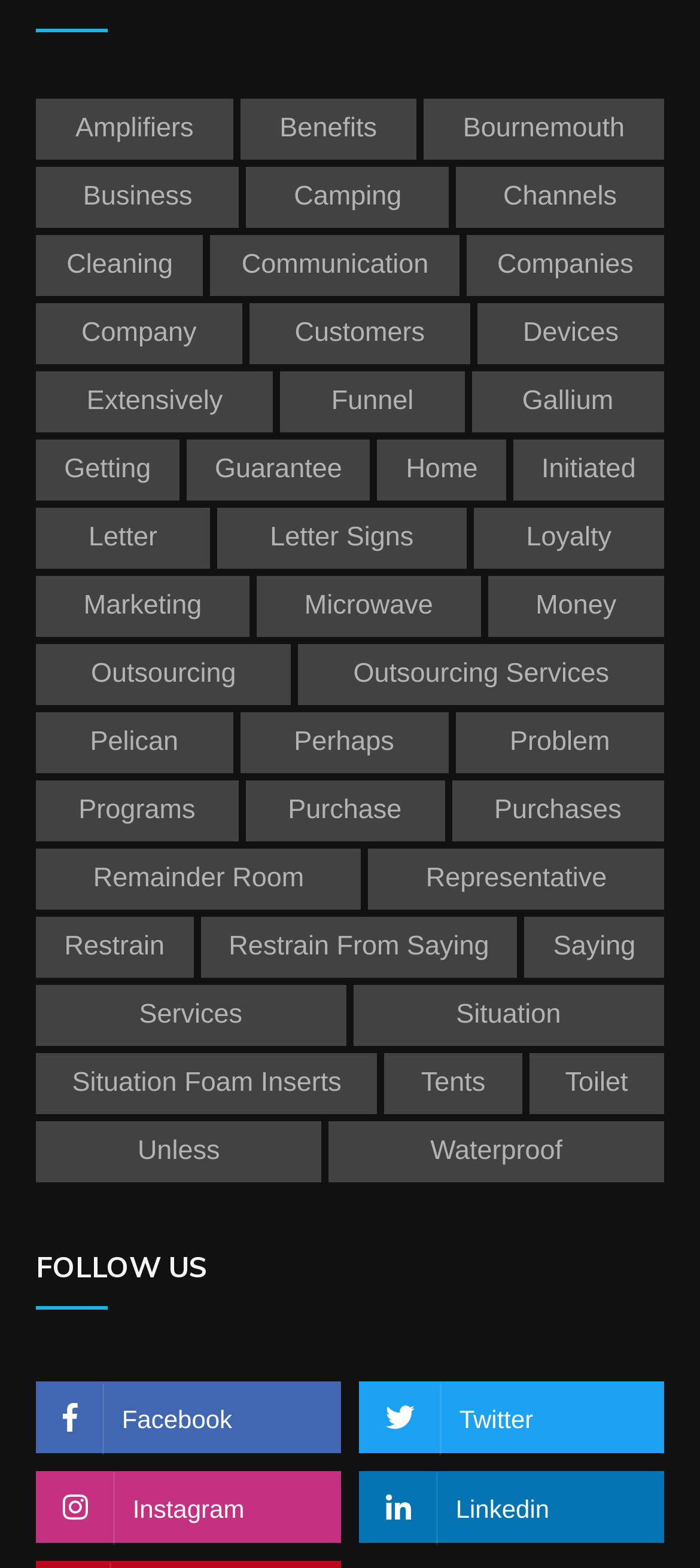Determine the bounding box coordinates of the clickable region to follow the instruction: "Go to Communication".

[0.301, 0.15, 0.656, 0.188]